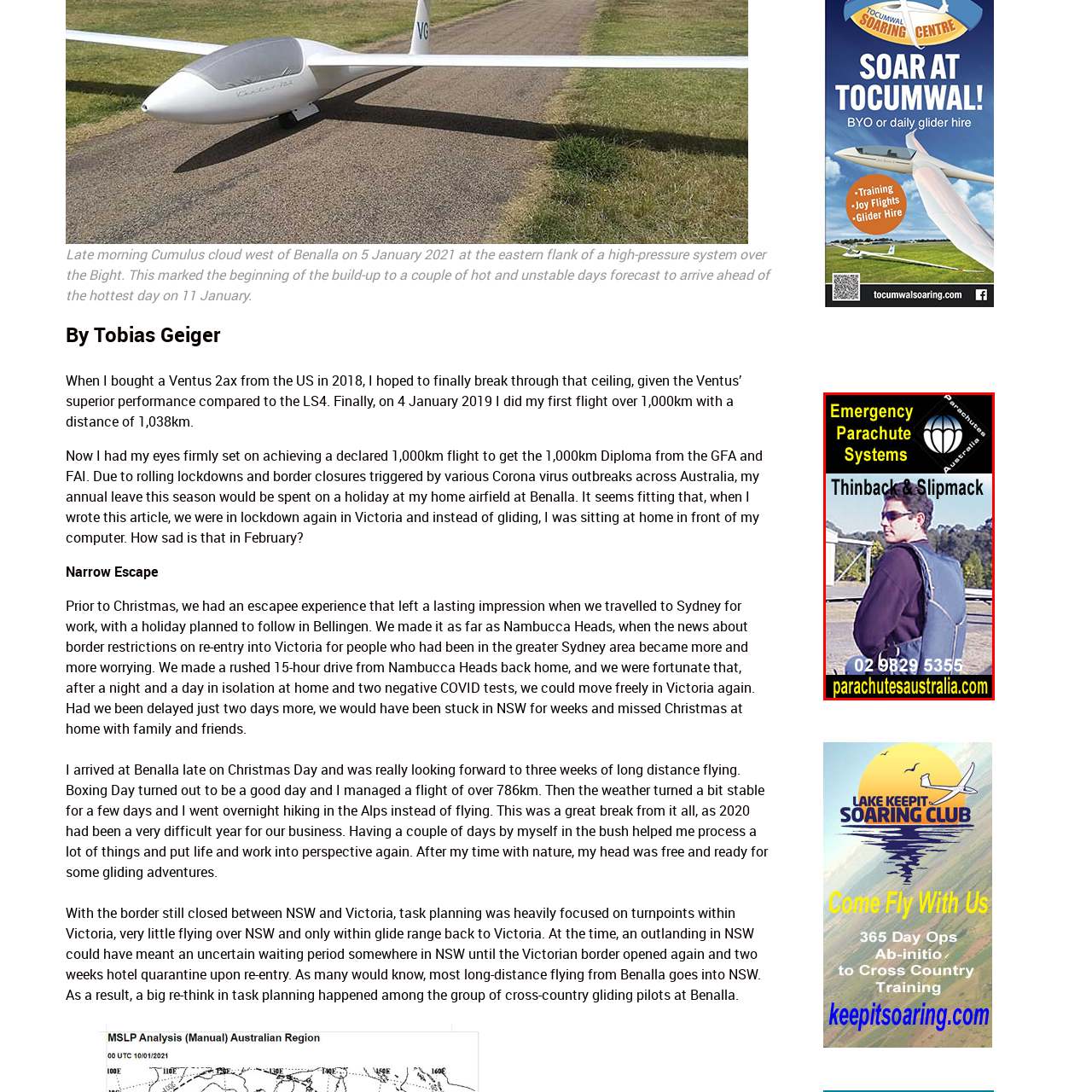Observe the image within the red boundary, What products are mentioned in the advertisement? Respond with a one-word or short phrase answer.

Thinback & Slipmack